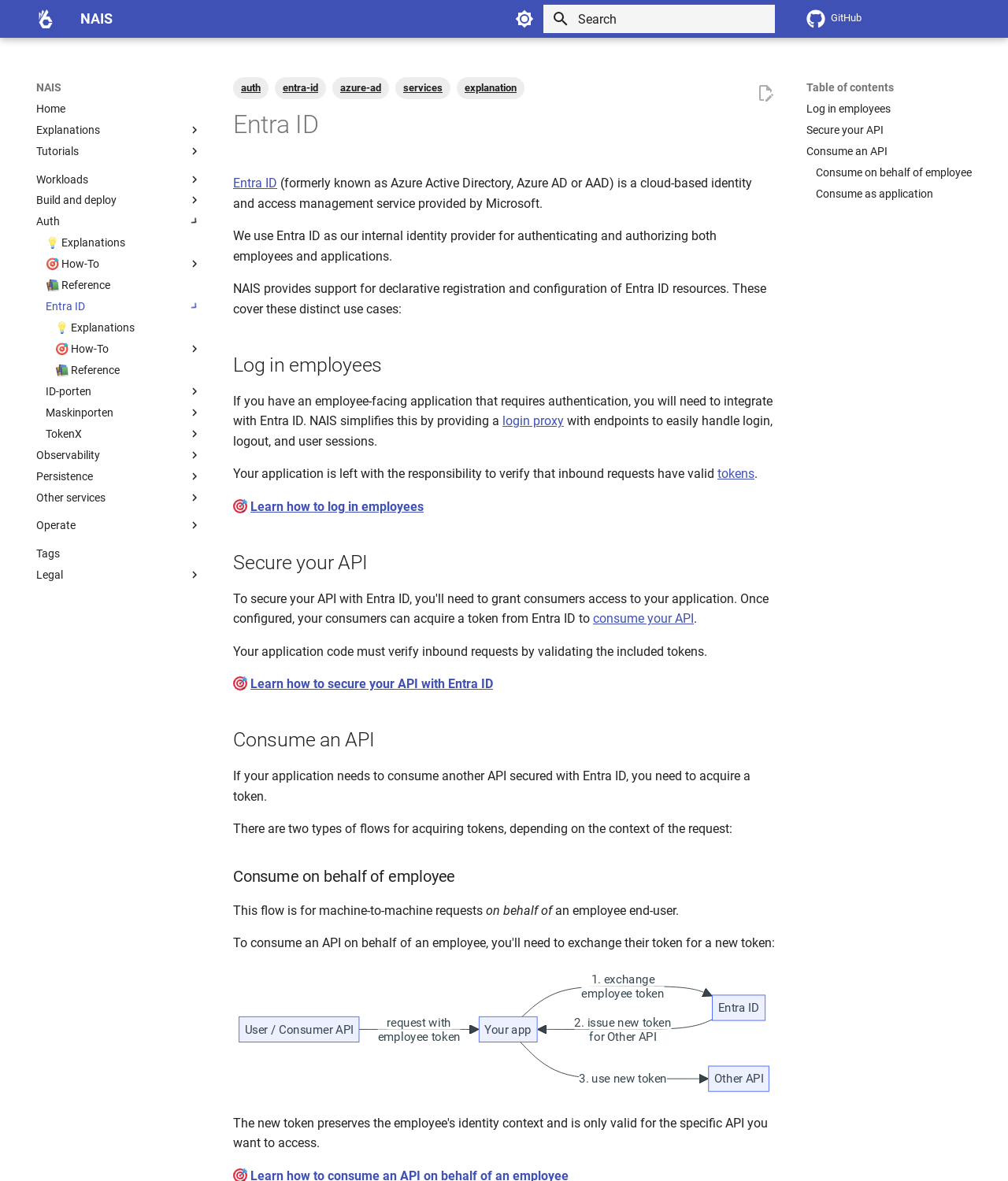Could you find the bounding box coordinates of the clickable area to complete this instruction: "Log in employees"?

[0.8, 0.086, 0.964, 0.098]